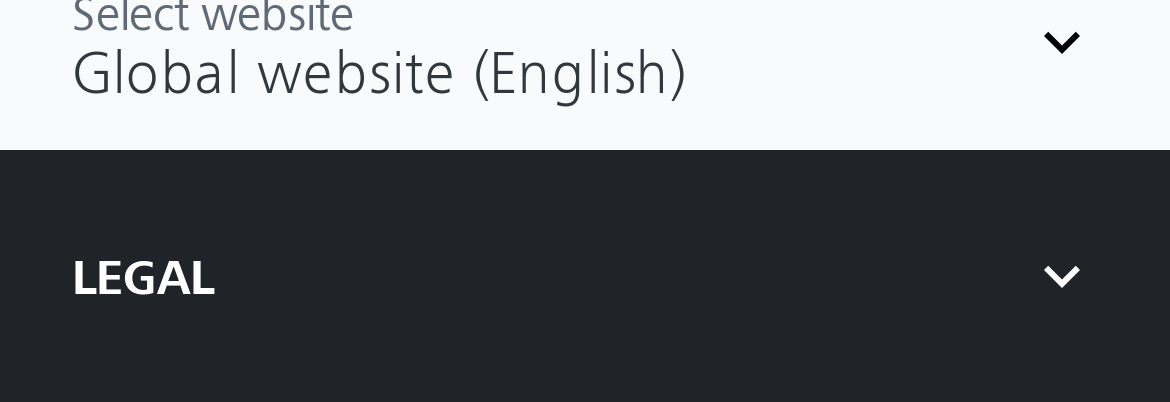Observe the image and answer the following question in detail: Is there a nested image?

Upon examining the webpage's structure, I can see that there is an image nested within another image, as well as an image nested within a button. Therefore, the answer is yes, there is a nested image.